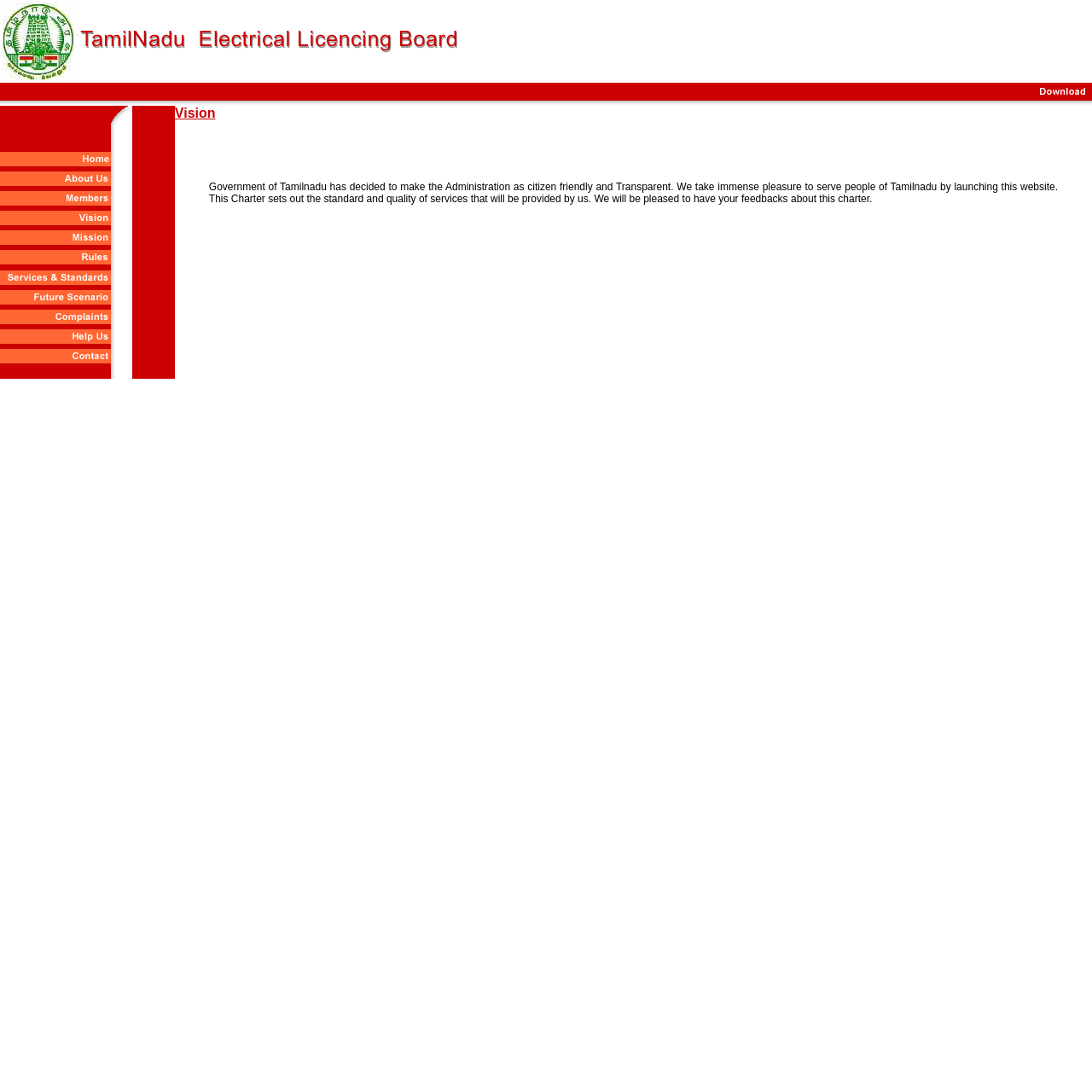How many images are on the webpage?
Based on the image, give a one-word or short phrase answer.

Multiple